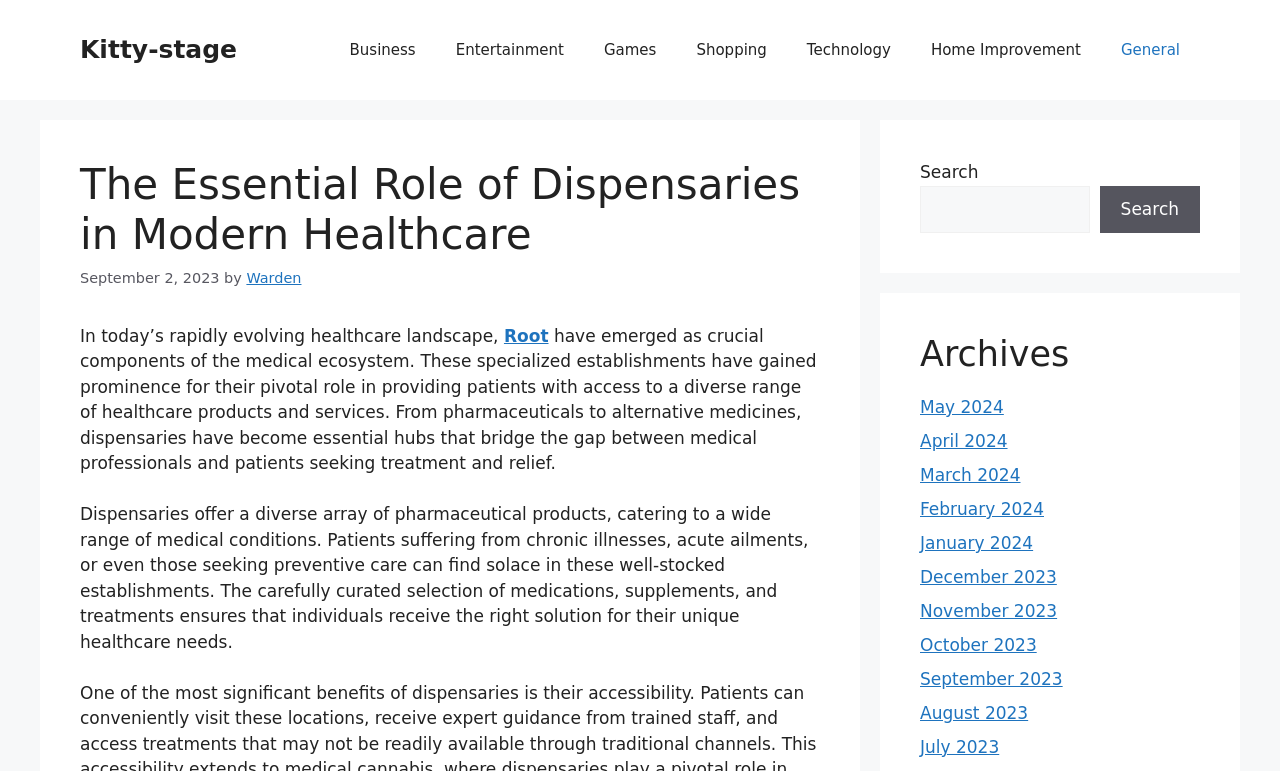Determine the bounding box coordinates (top-left x, top-left y, bottom-right x, bottom-right y) of the UI element described in the following text: 1. Case Thickness

None